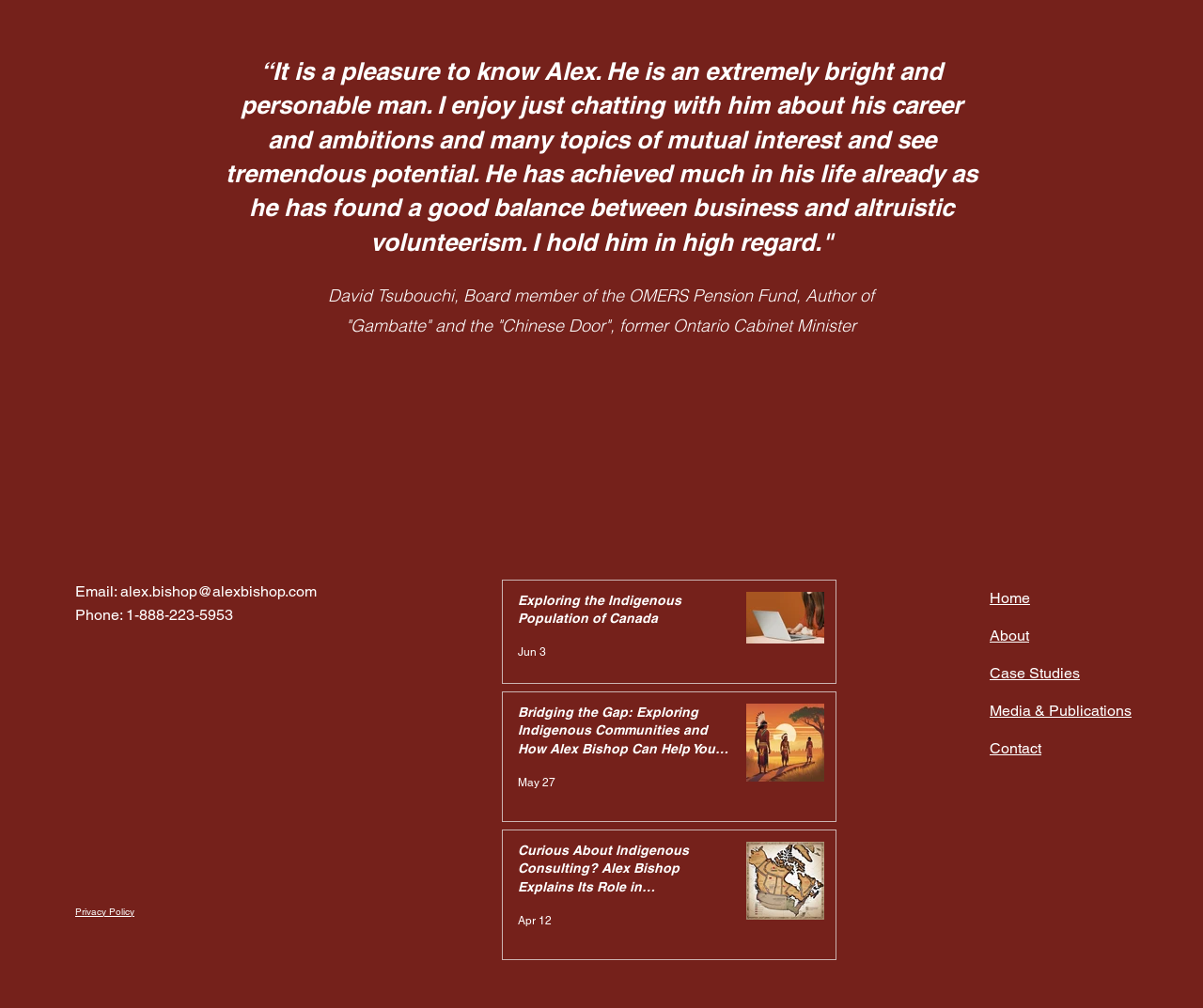How many navigation links are present?
Please provide a full and detailed response to the question.

The navigation section of the webpage contains links to 'Home', 'About', 'Case Studies', 'Media & Publications', and 'Contact', which are five navigation links.